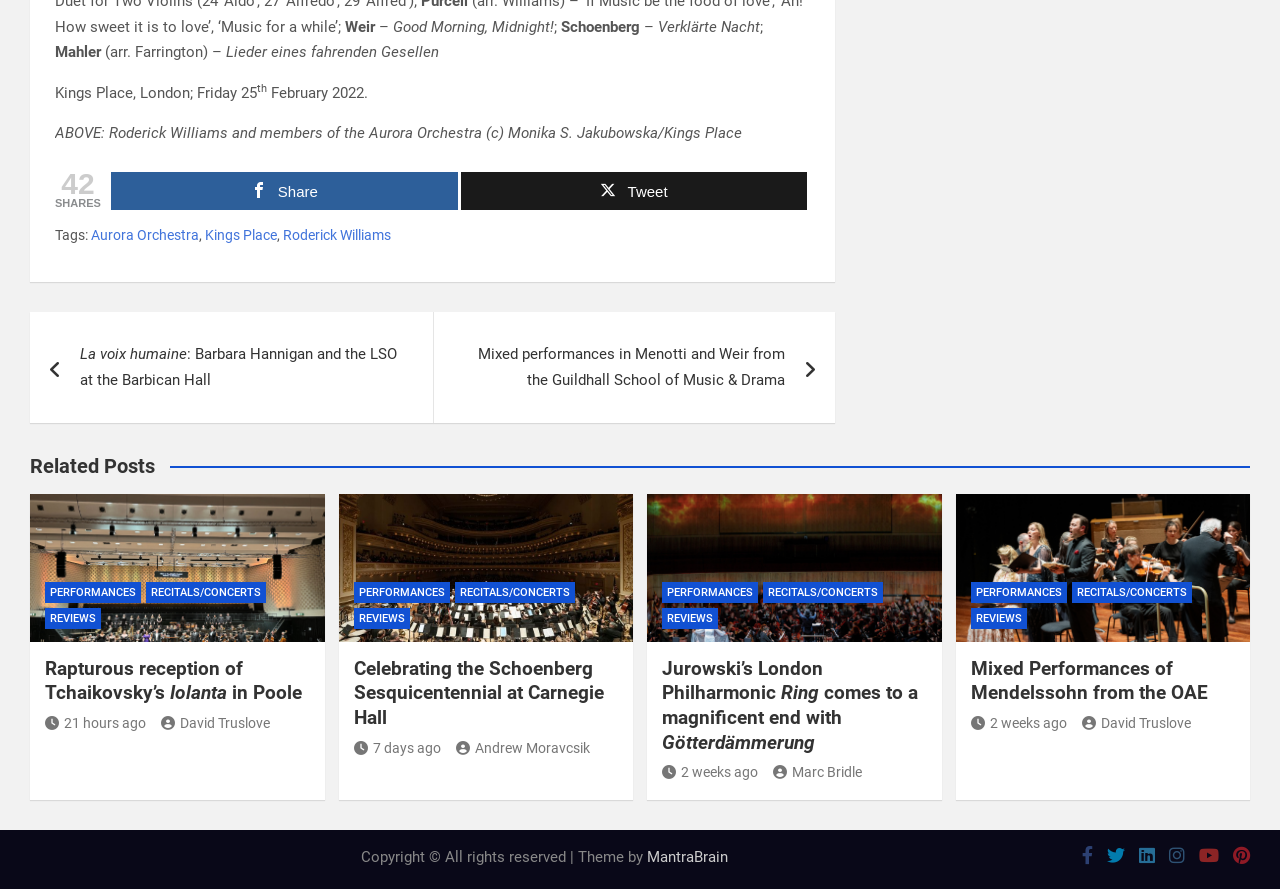Answer the question in one word or a short phrase:
How many shares does the article have?

42